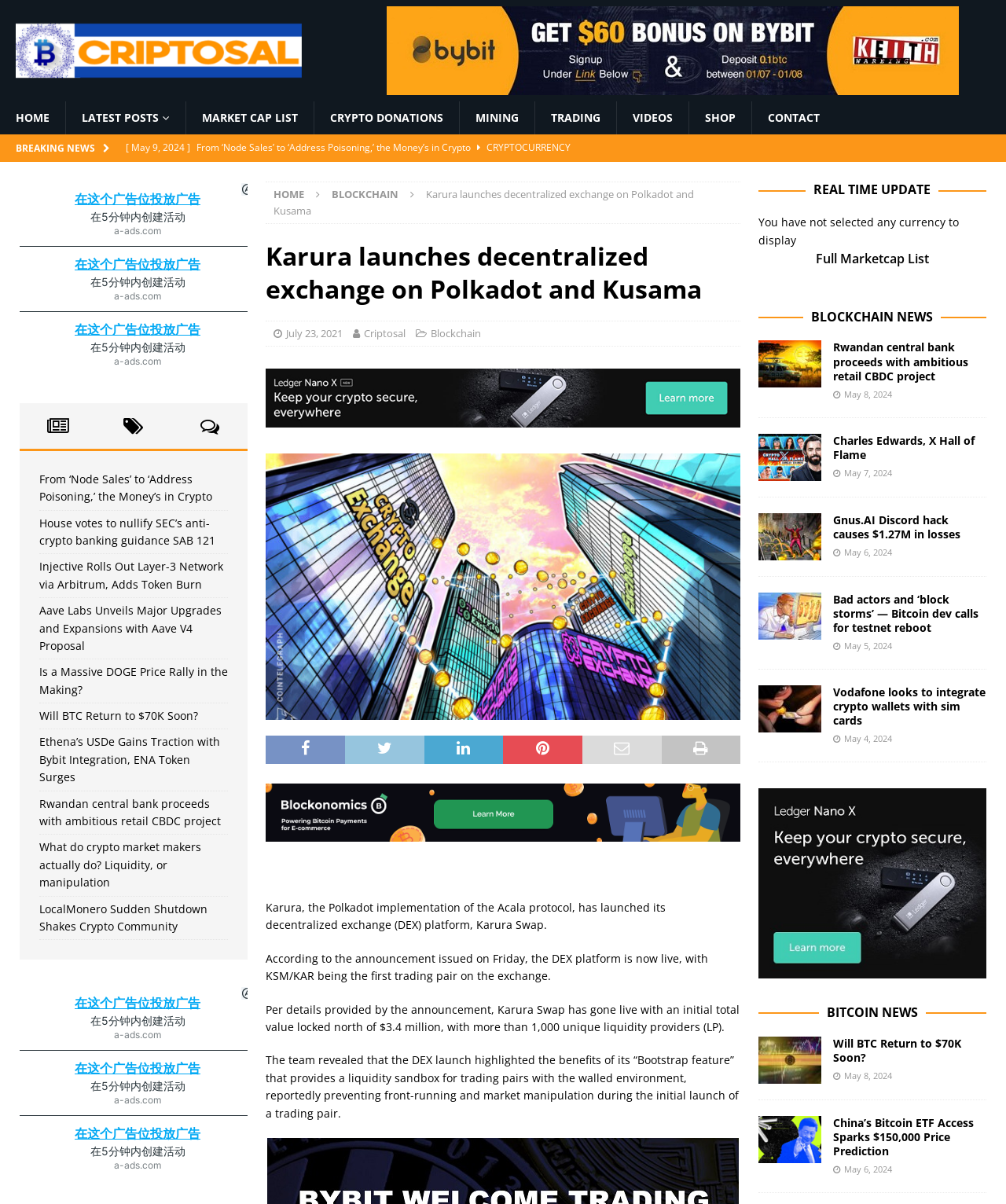How many unique liquidity providers are there on Karura Swap?
Identify the answer in the screenshot and reply with a single word or phrase.

over 1,000